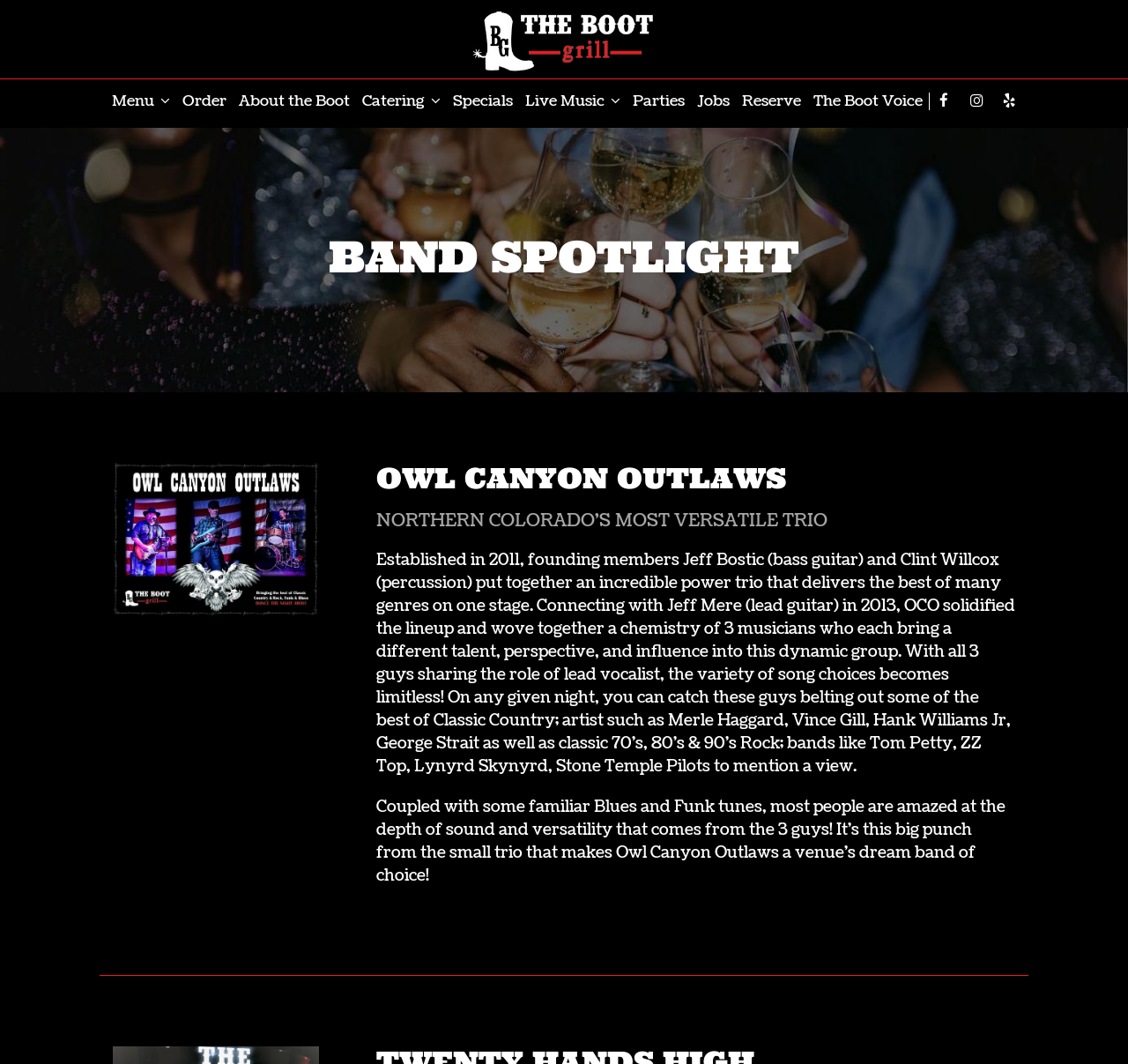How many social media links are there?
Refer to the image and provide a thorough answer to the question.

I can see three social media links at the top of the webpage, which are Facebook, Instagram, and Yelp. These links are represented by icons and text.